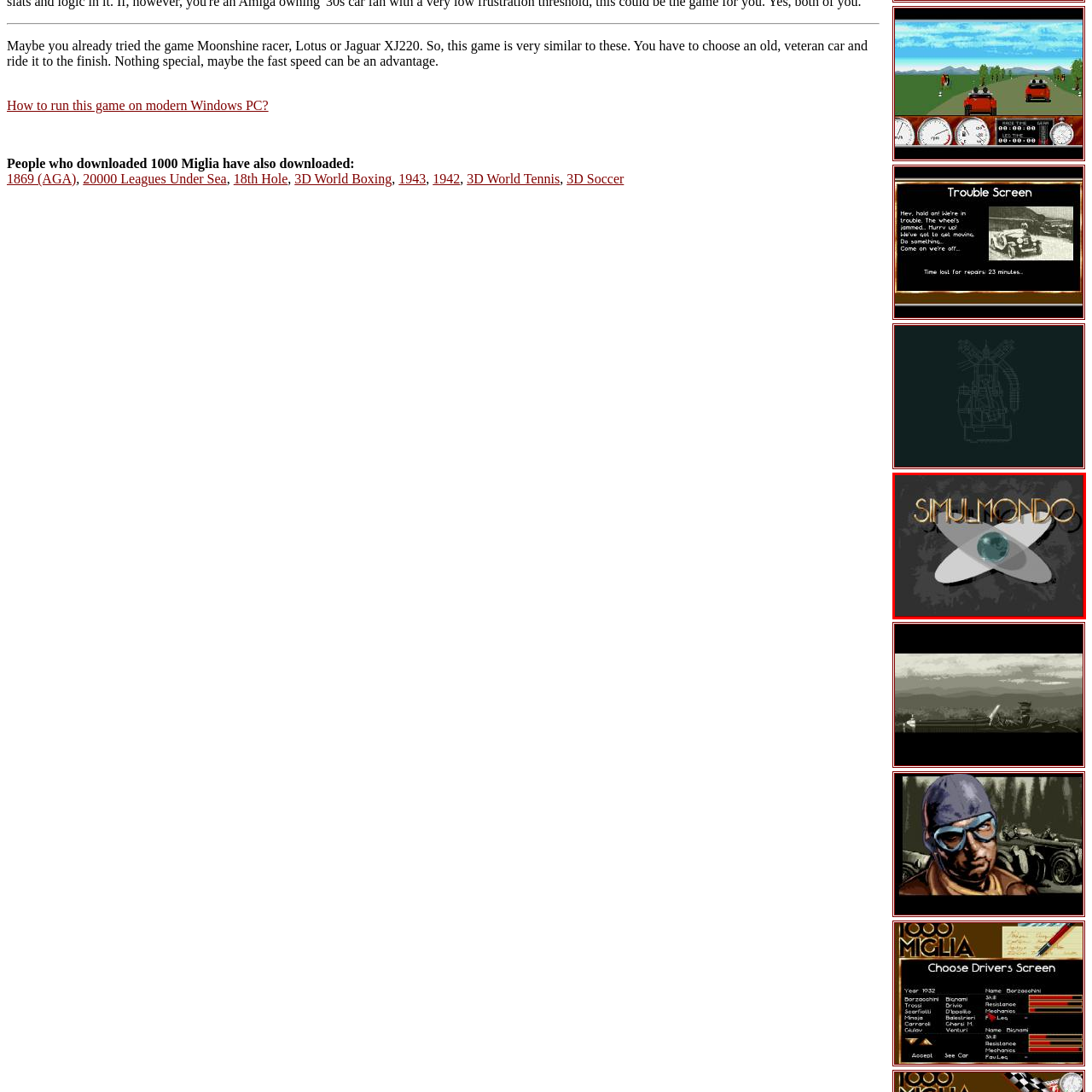Review the image segment marked with the grey border and deliver a thorough answer to the following question, based on the visual information provided: 
What design element surrounds the globe in the logo?

The caption describes the logo as having a stylized graphic of an atom-like design surrounding a globe, which symbolizes the connection between simulation and the world.